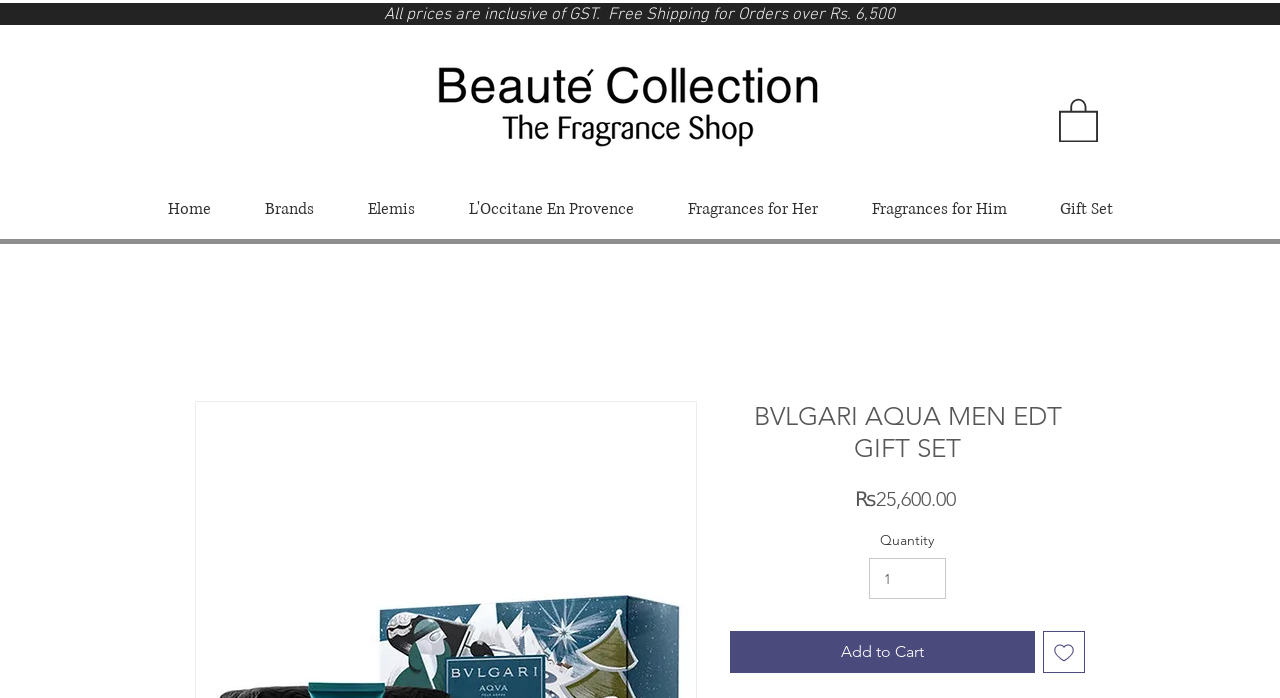Give a short answer using one word or phrase for the question:
What is the logo of the website?

Beaute`Collection Logo